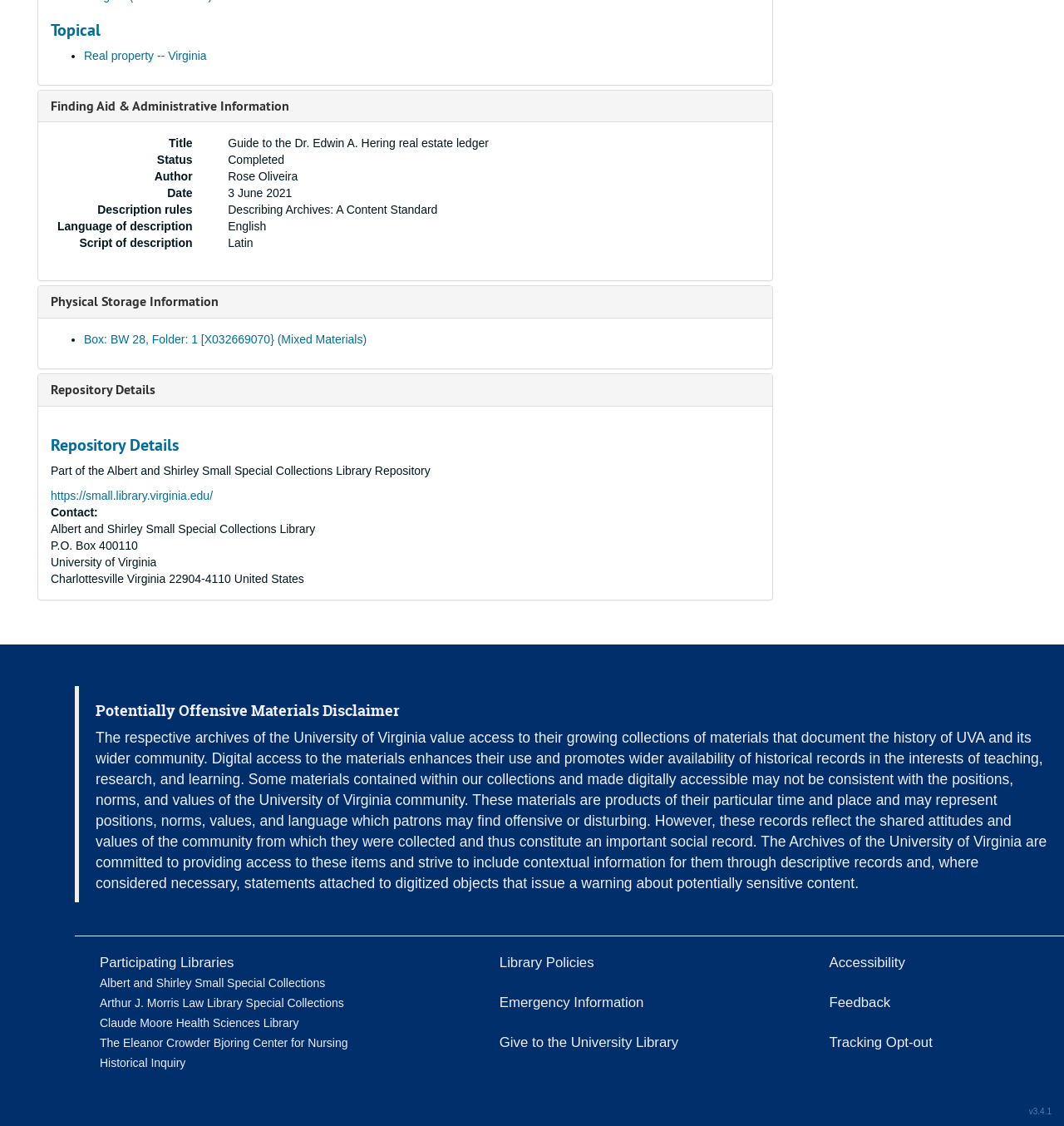Please provide a brief answer to the question using only one word or phrase: 
What is the status of the finding aid?

Completed